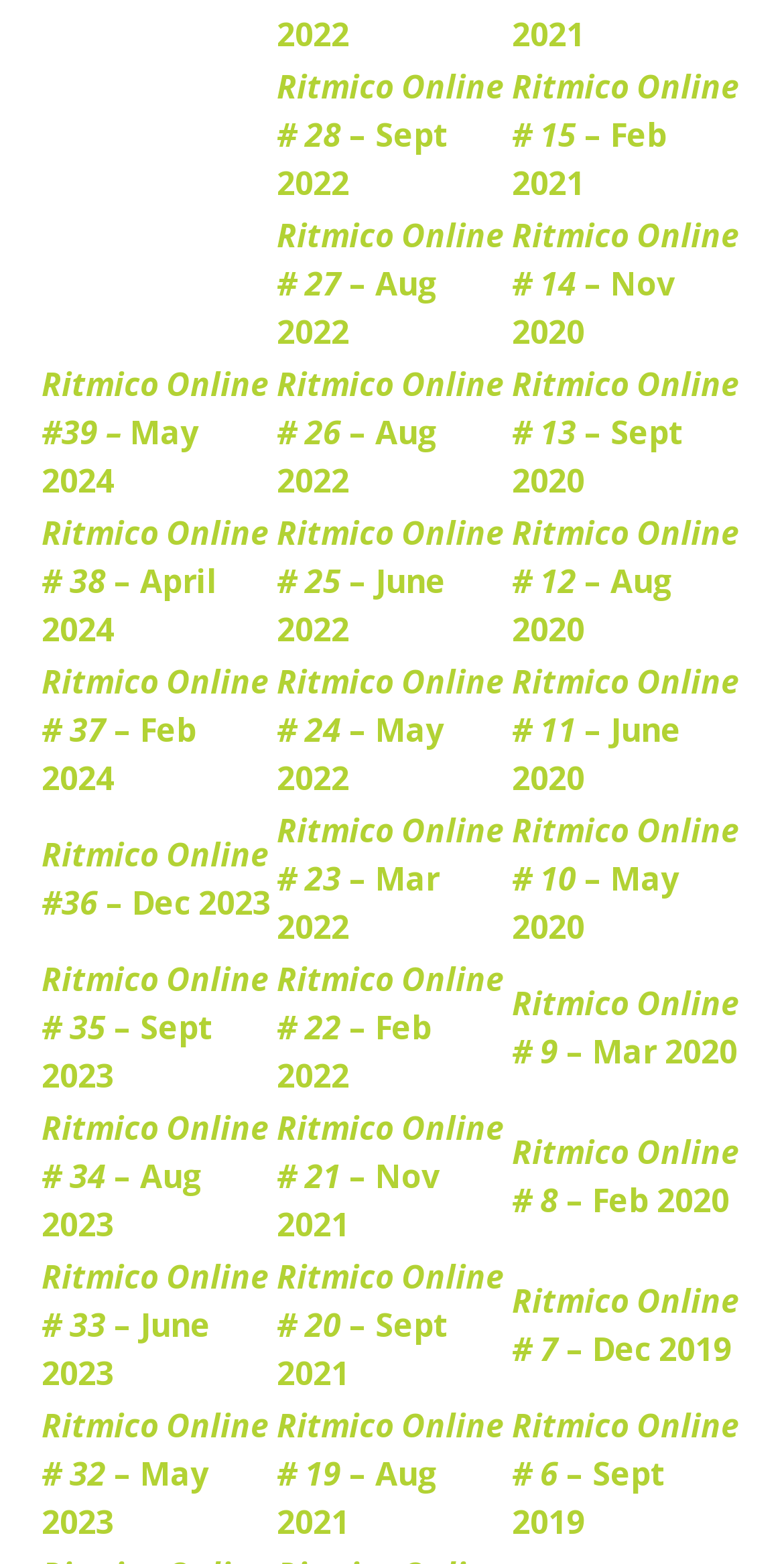Identify the bounding box coordinates for the element you need to click to achieve the following task: "view Ritmico Online # 27 – Aug 2022". The coordinates must be four float values ranging from 0 to 1, formatted as [left, top, right, bottom].

[0.353, 0.136, 0.642, 0.226]